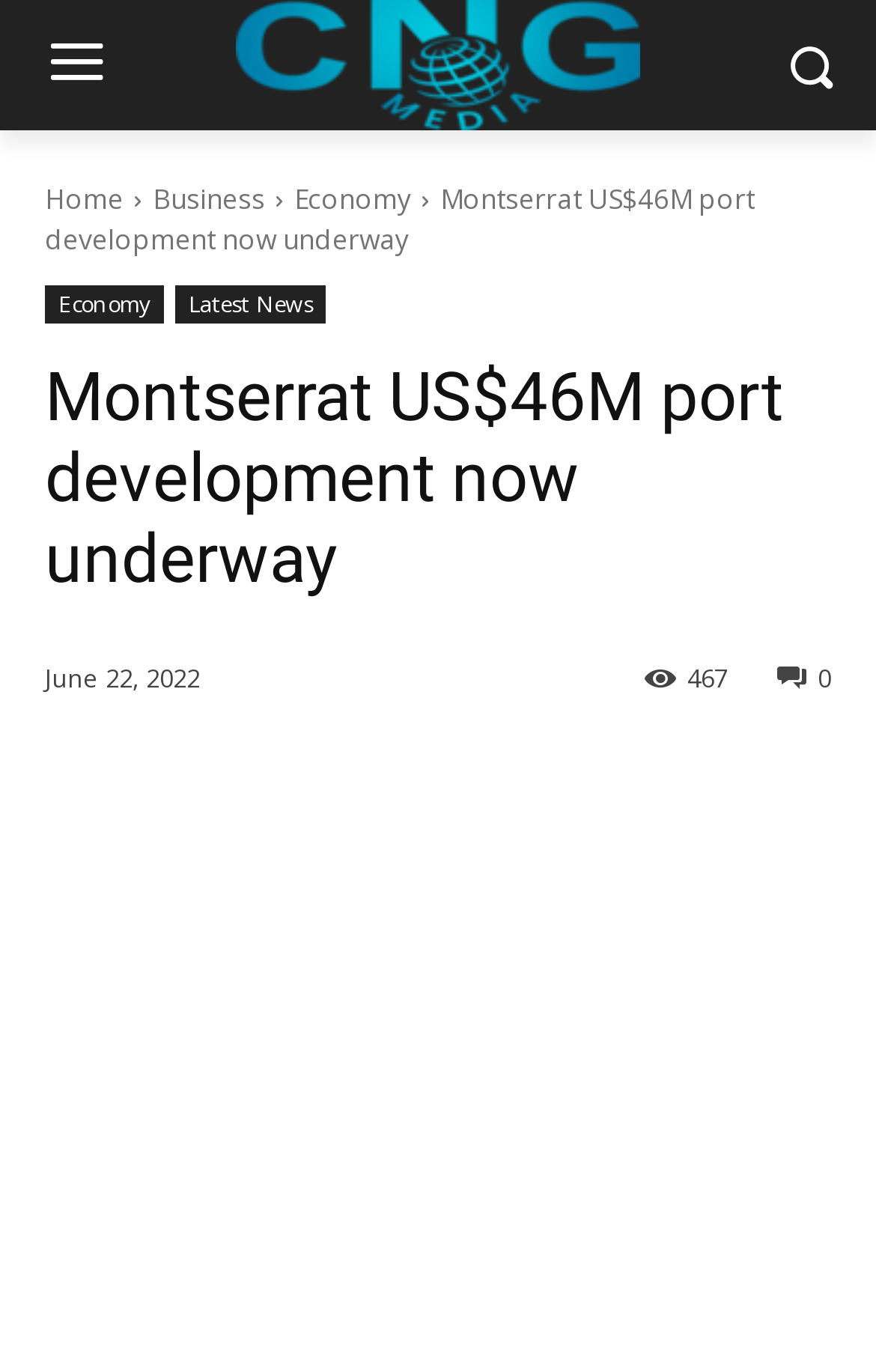Pinpoint the bounding box coordinates of the element to be clicked to execute the instruction: "Click on the Home link".

[0.051, 0.132, 0.141, 0.159]